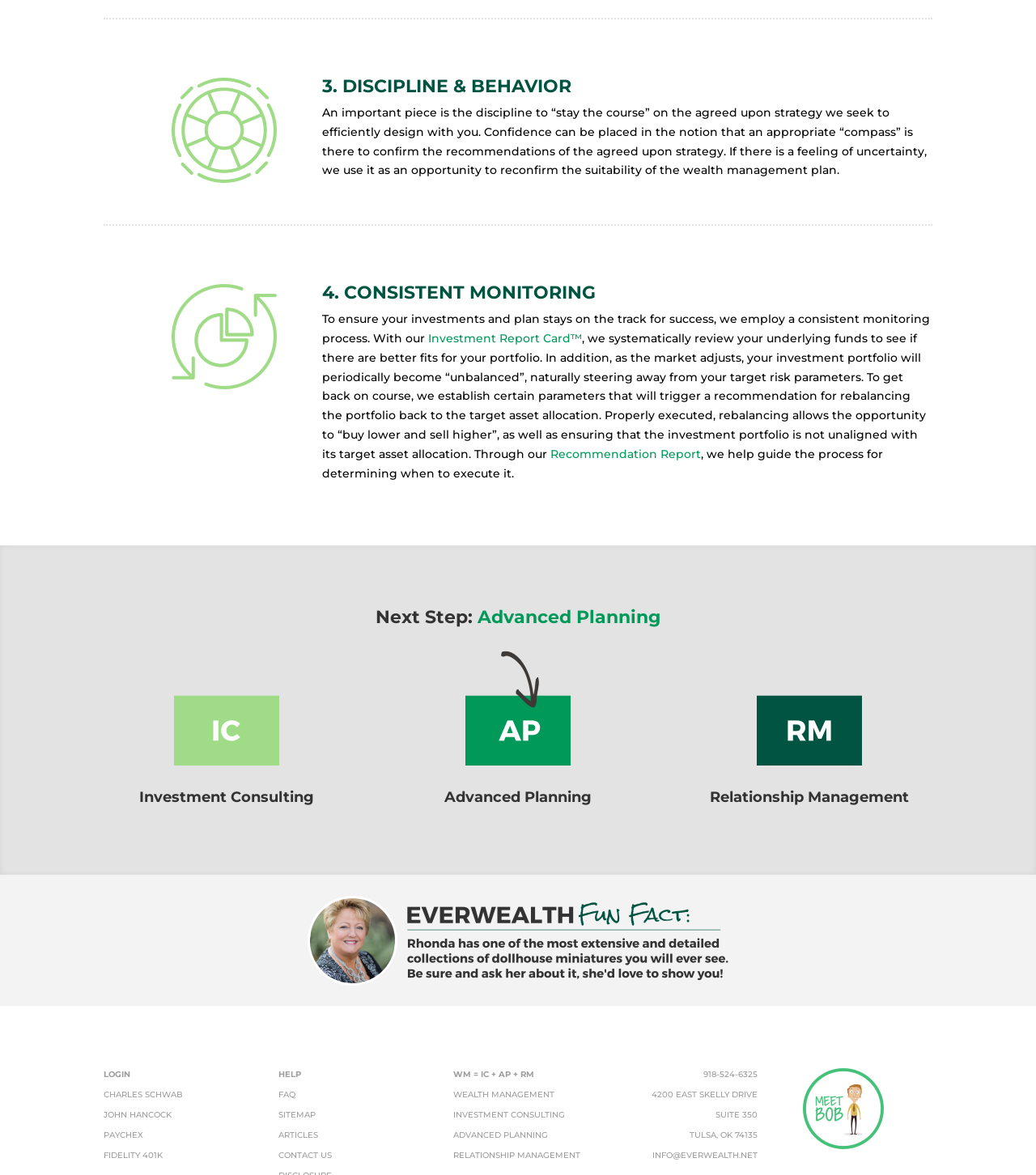Pinpoint the bounding box coordinates of the clickable area needed to execute the instruction: "Click on 'Advanced Planning'". The coordinates should be specified as four float numbers between 0 and 1, i.e., [left, top, right, bottom].

[0.461, 0.516, 0.638, 0.534]